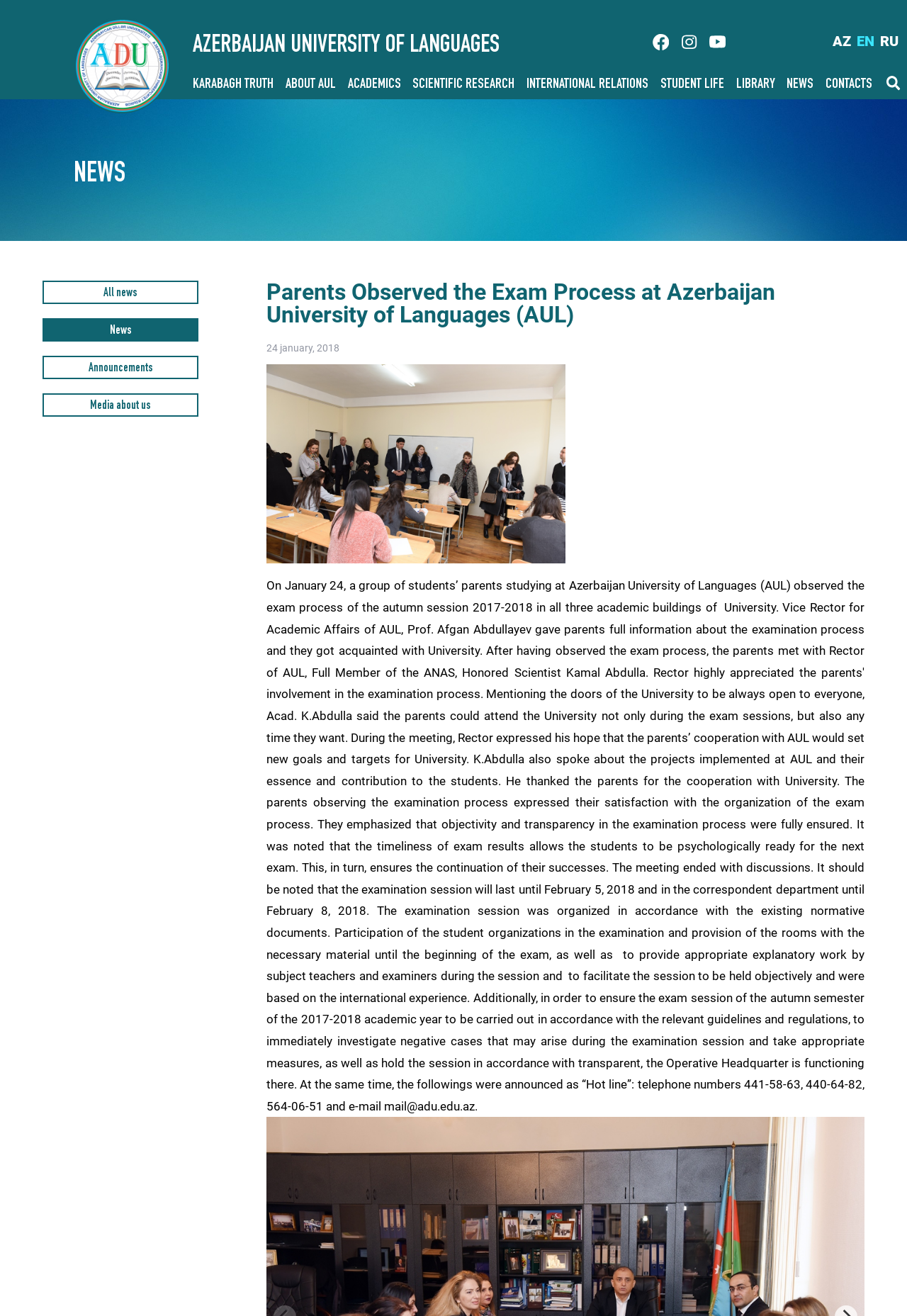Specify the bounding box coordinates of the region I need to click to perform the following instruction: "Contact the university via mail". The coordinates must be four float numbers in the range of 0 to 1, i.e., [left, top, right, bottom].

[0.423, 0.835, 0.523, 0.846]